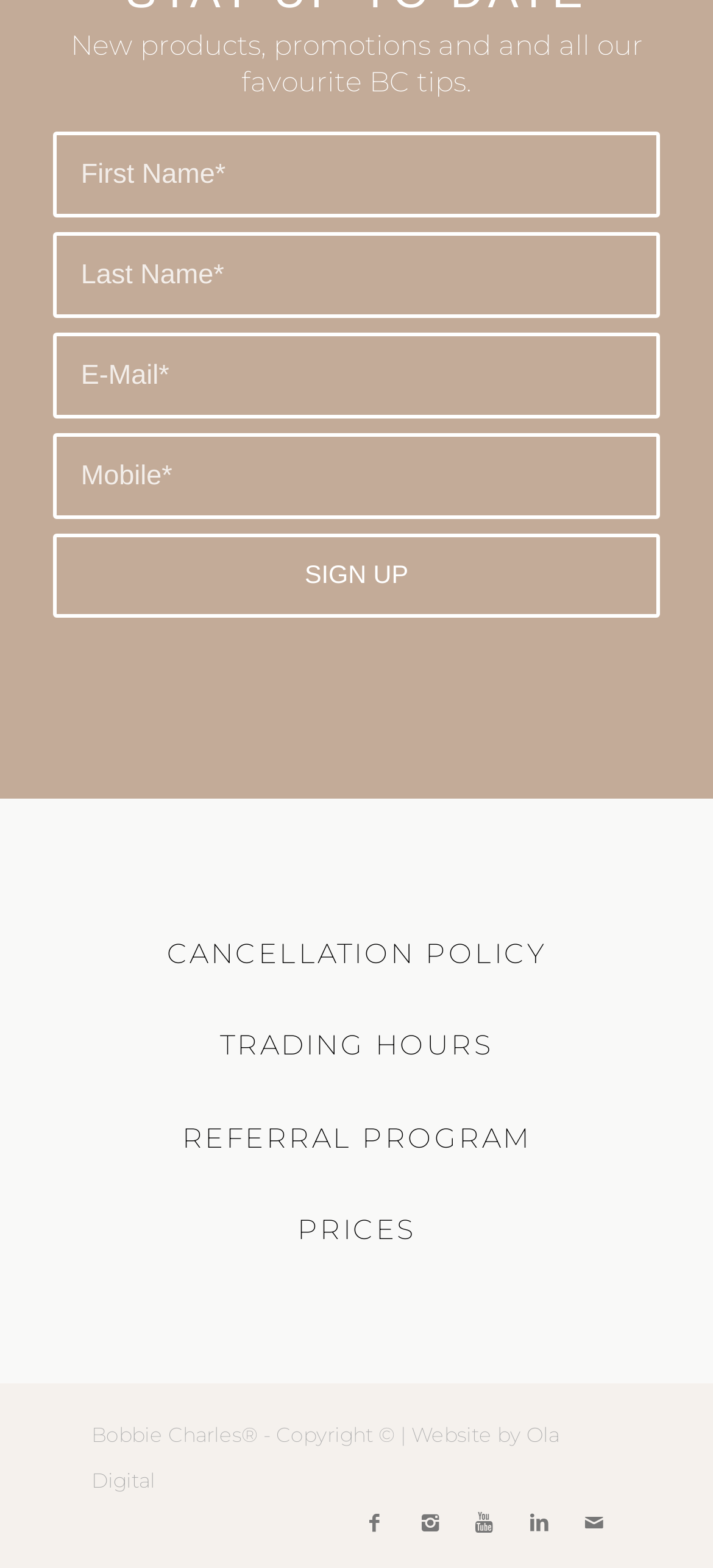Extract the bounding box coordinates of the UI element described: "parent_node: Mobile * name="avia_21_1" placeholder="Mobile*"". Provide the coordinates in the format [left, top, right, bottom] with values ranging from 0 to 1.

[0.075, 0.277, 0.925, 0.331]